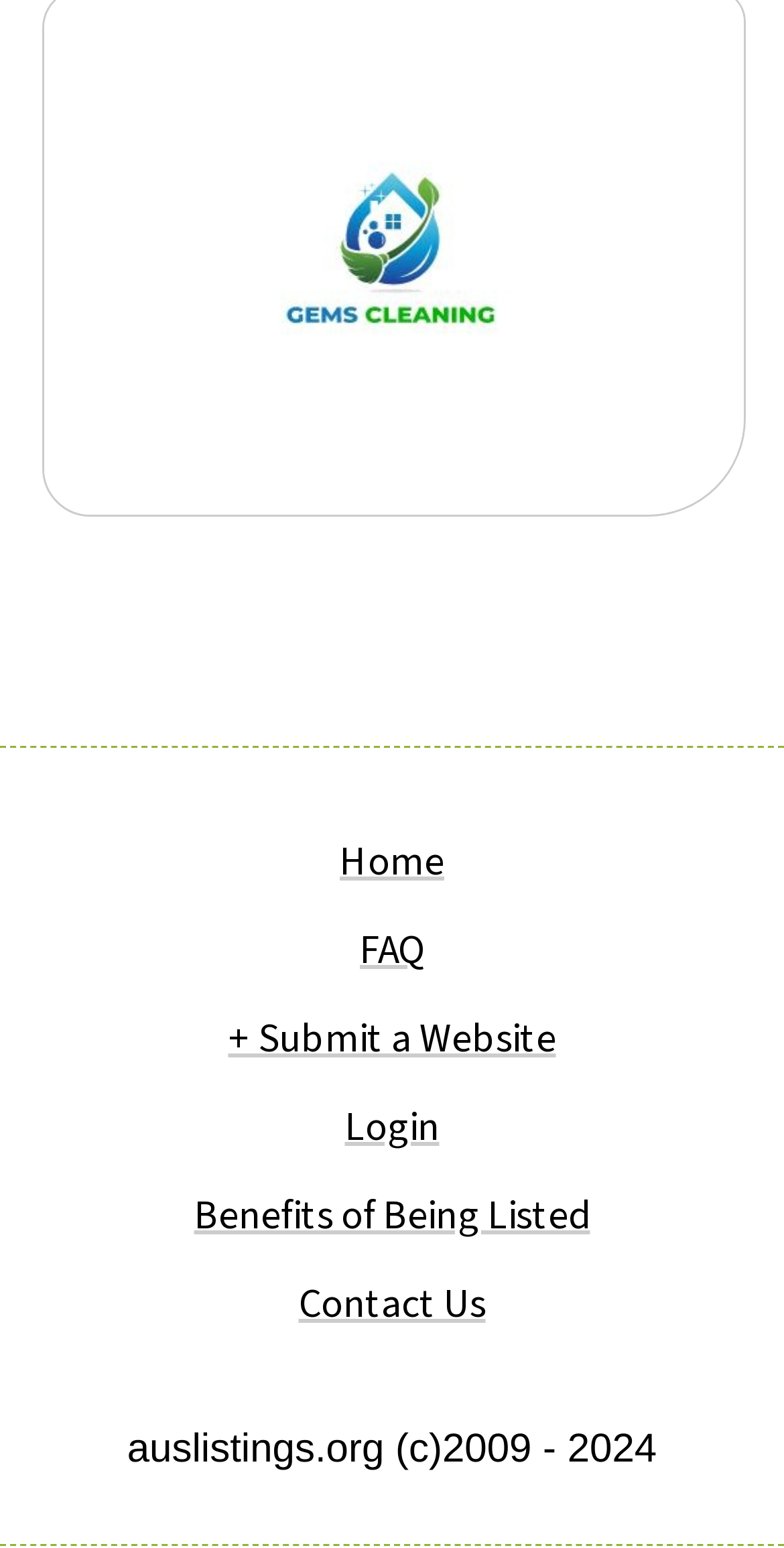What is the copyright information at the bottom of the page?
Refer to the screenshot and deliver a thorough answer to the question presented.

I looked at the StaticText element at the bottom of the page and found the copyright information, which is 'auslistings.org (c)2009 - 2024'.